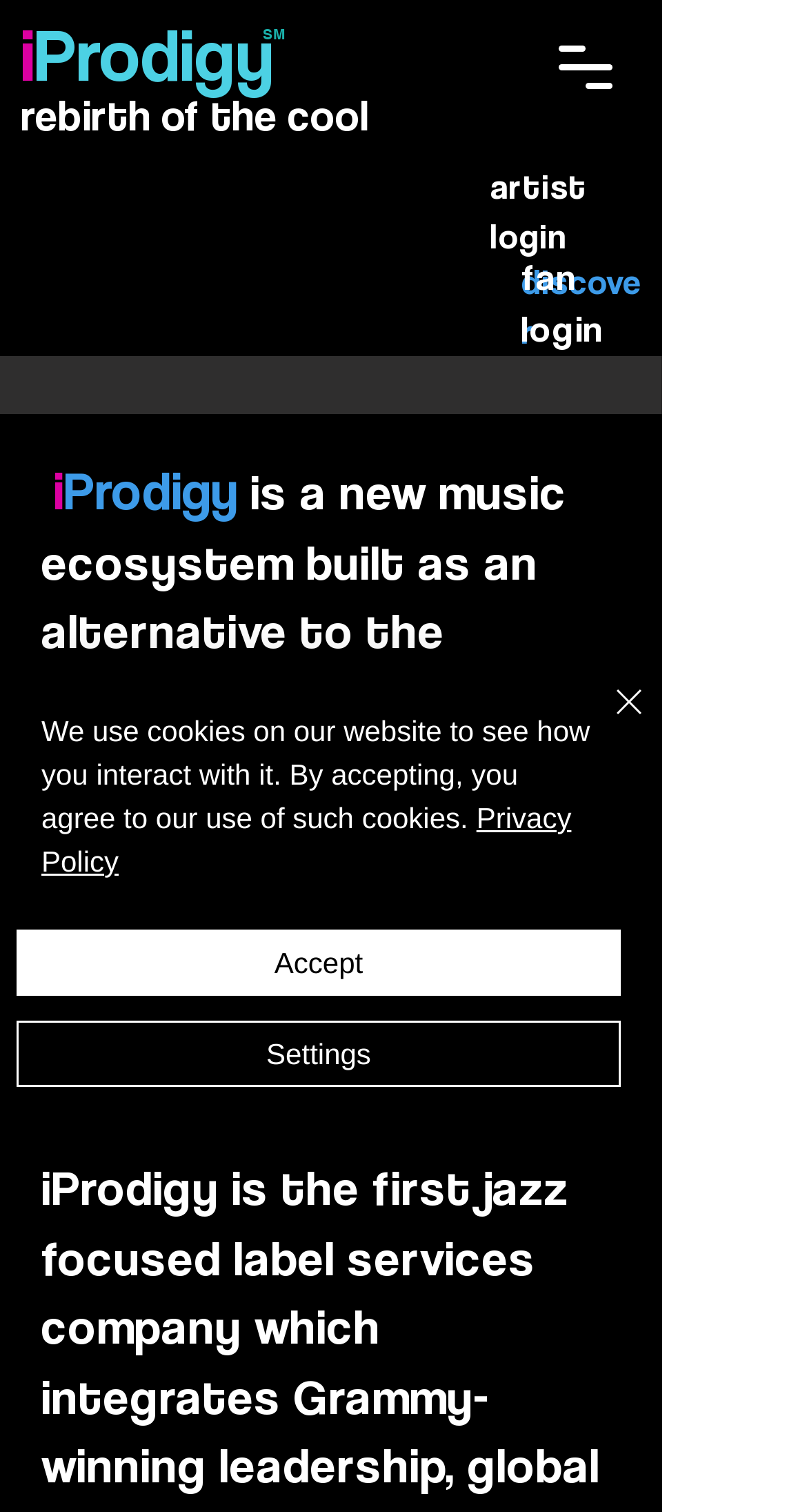Identify the bounding box coordinates for the UI element that matches this description: "aria-label="Socials Link-4"".

None